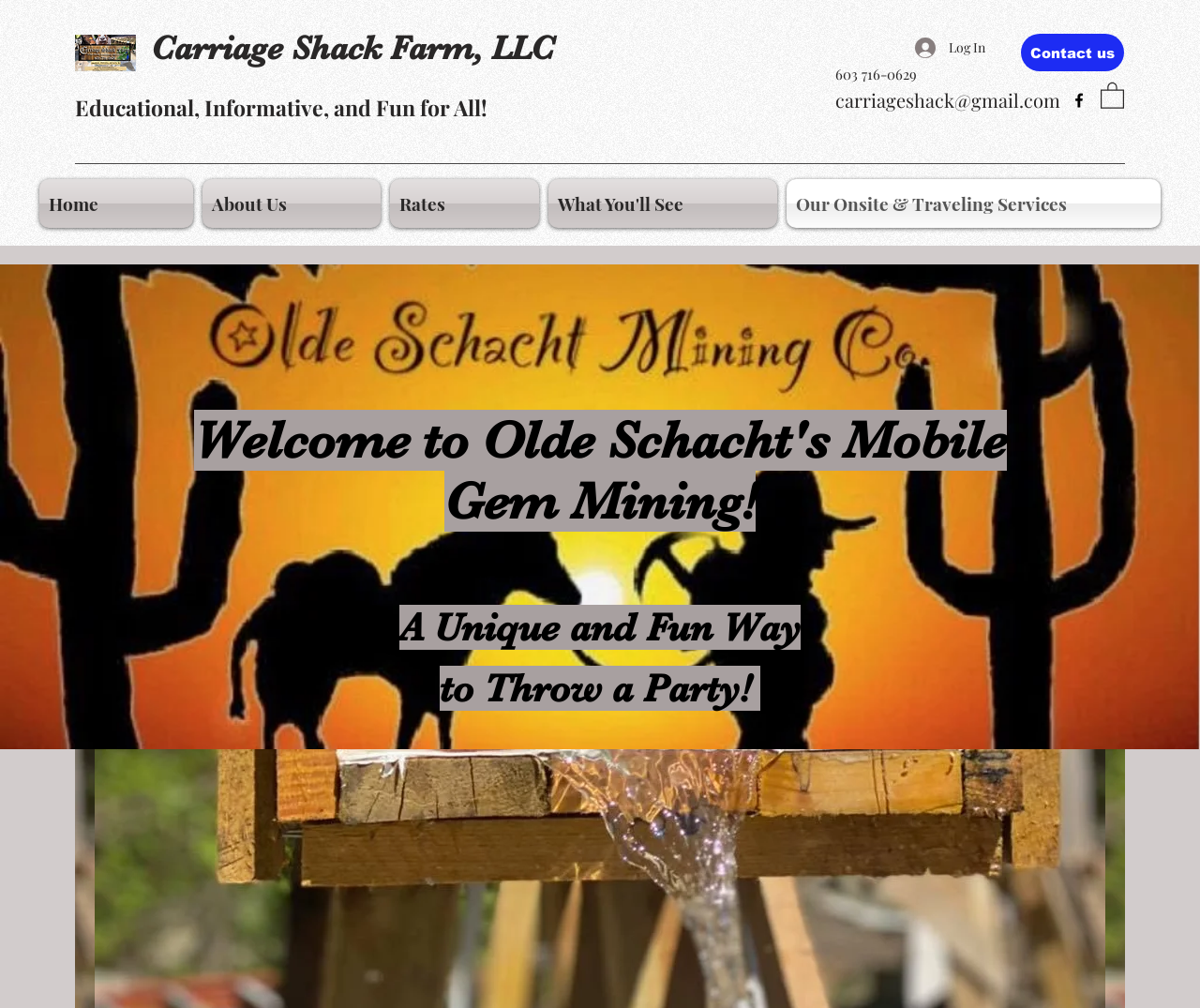Please specify the bounding box coordinates of the element that should be clicked to execute the given instruction: 'Contact us through email'. Ensure the coordinates are four float numbers between 0 and 1, expressed as [left, top, right, bottom].

[0.696, 0.086, 0.884, 0.111]